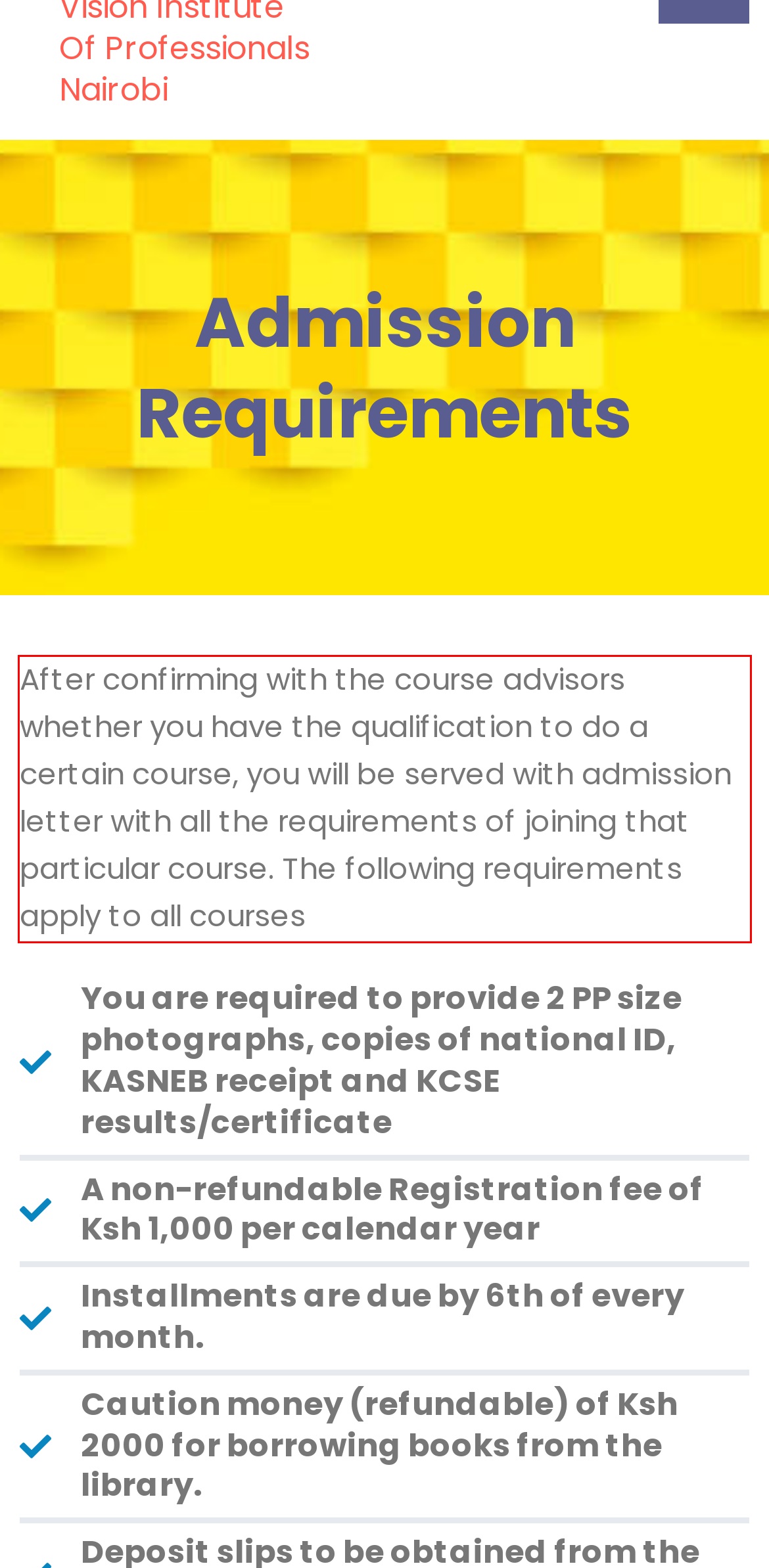Given a screenshot of a webpage with a red bounding box, extract the text content from the UI element inside the red bounding box.

After confirming with the course advisors whether you have the qualification to do a certain course, you will be served with admission letter with all the requirements of joining that particular course. The following requirements apply to all courses